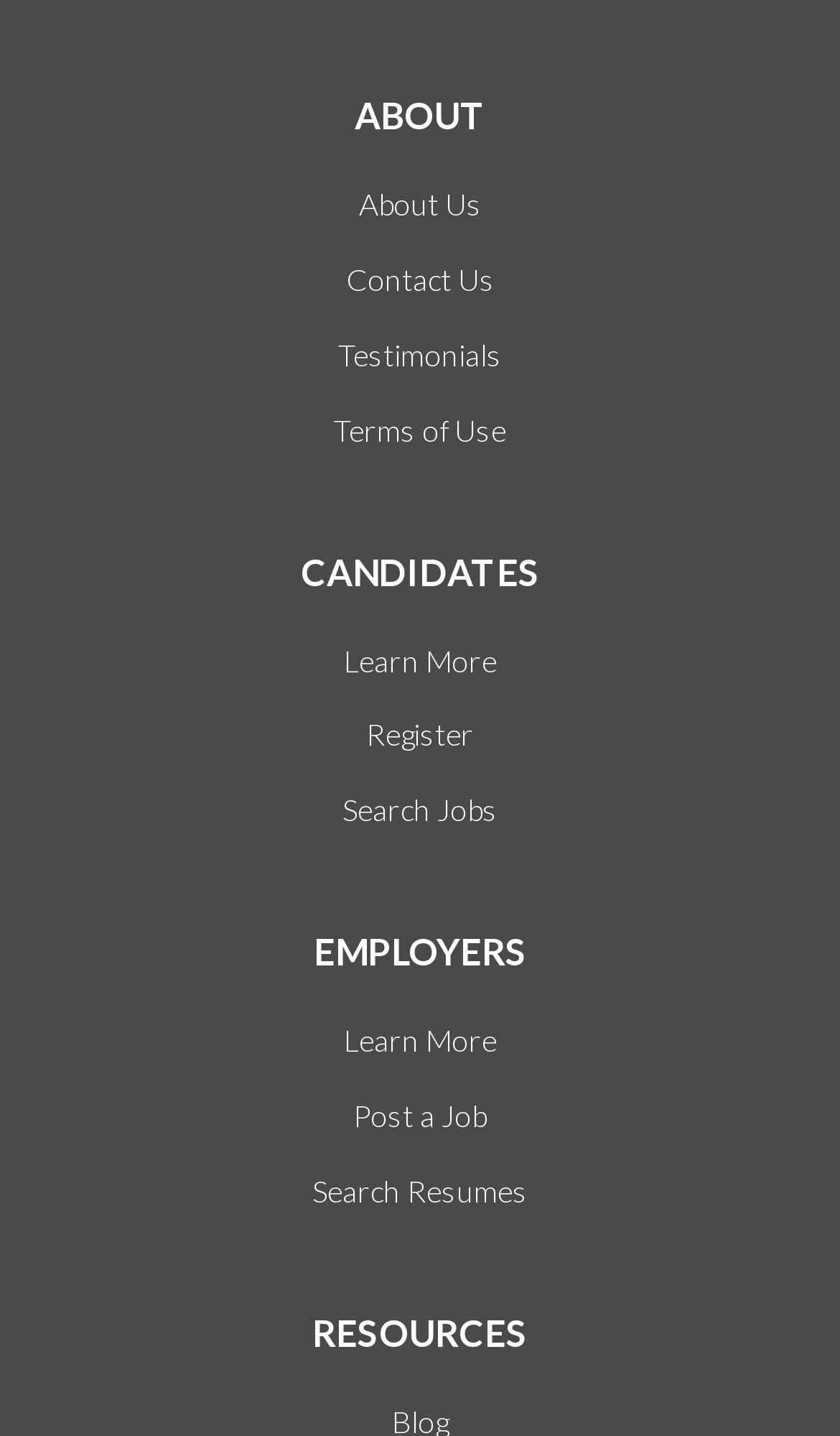Kindly determine the bounding box coordinates of the area that needs to be clicked to fulfill this instruction: "read about posts".

None